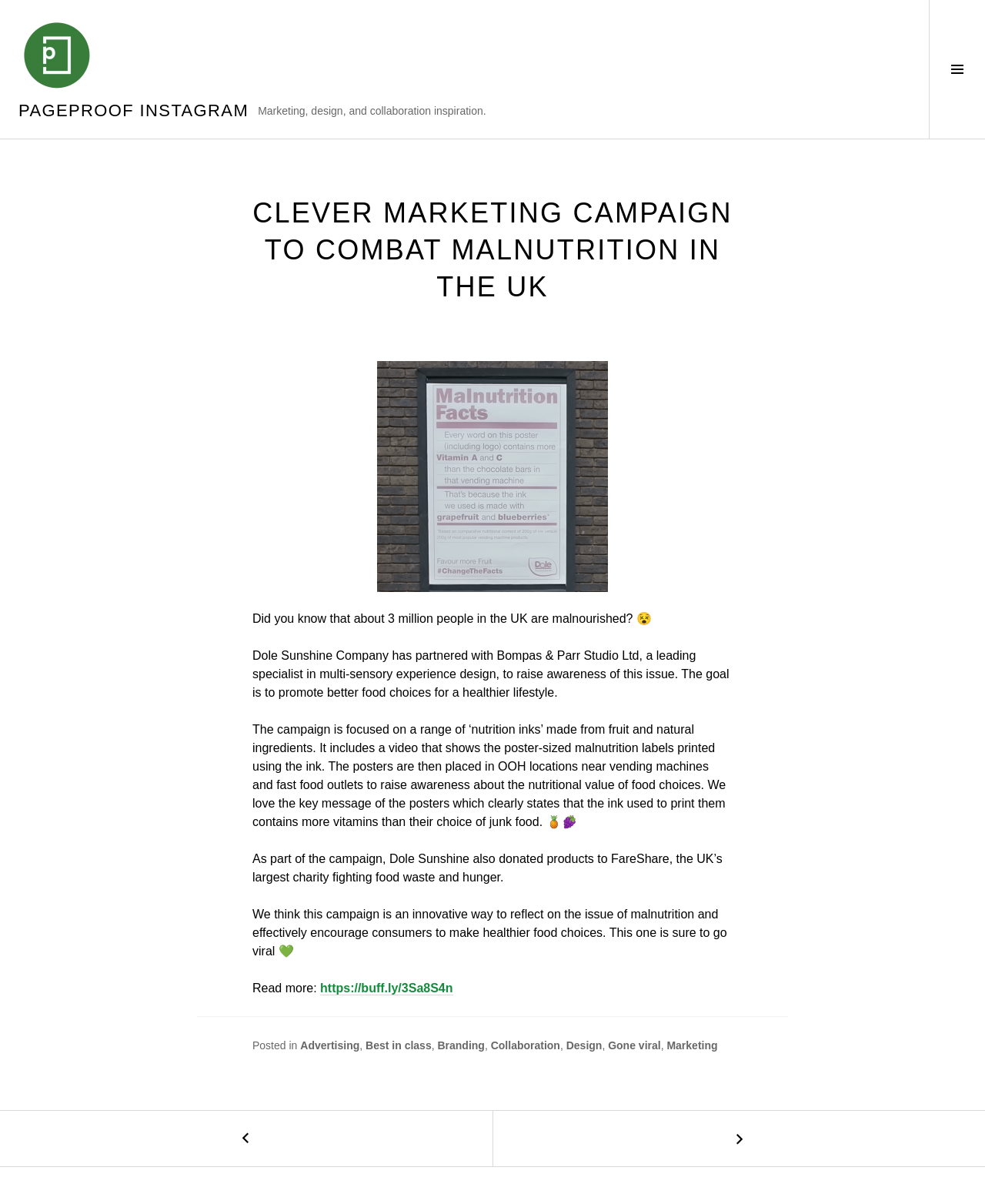Please reply with a single word or brief phrase to the question: 
What is the main topic of the article?

Malnutrition in the UK